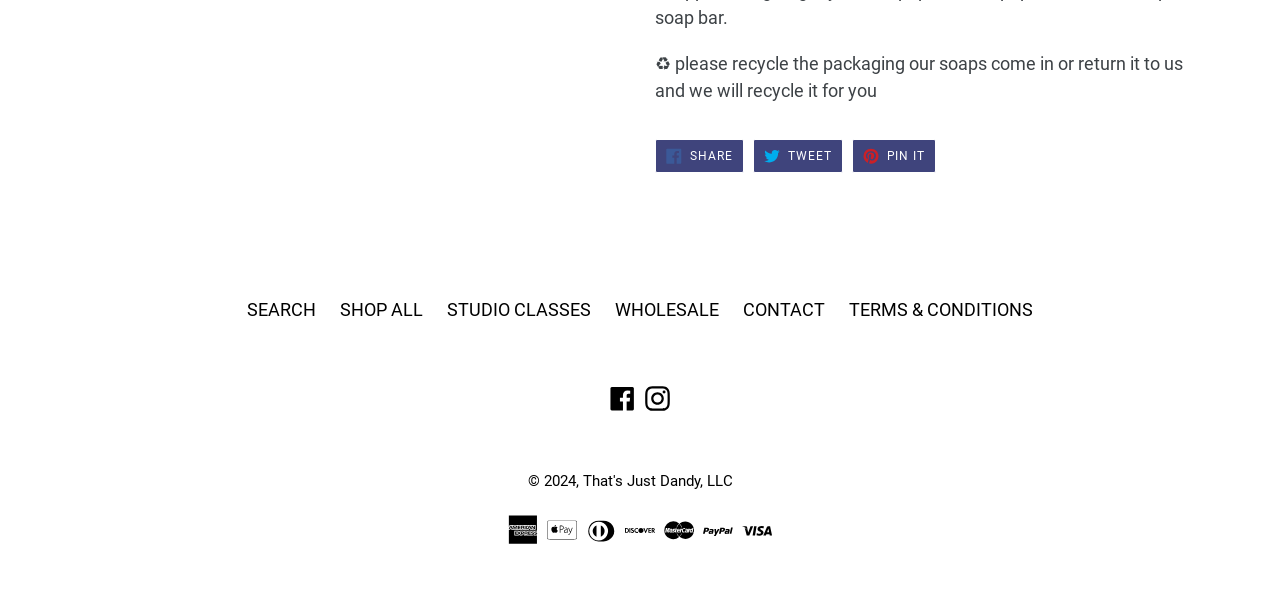Are there any navigation links?
Look at the screenshot and respond with one word or a short phrase.

Yes